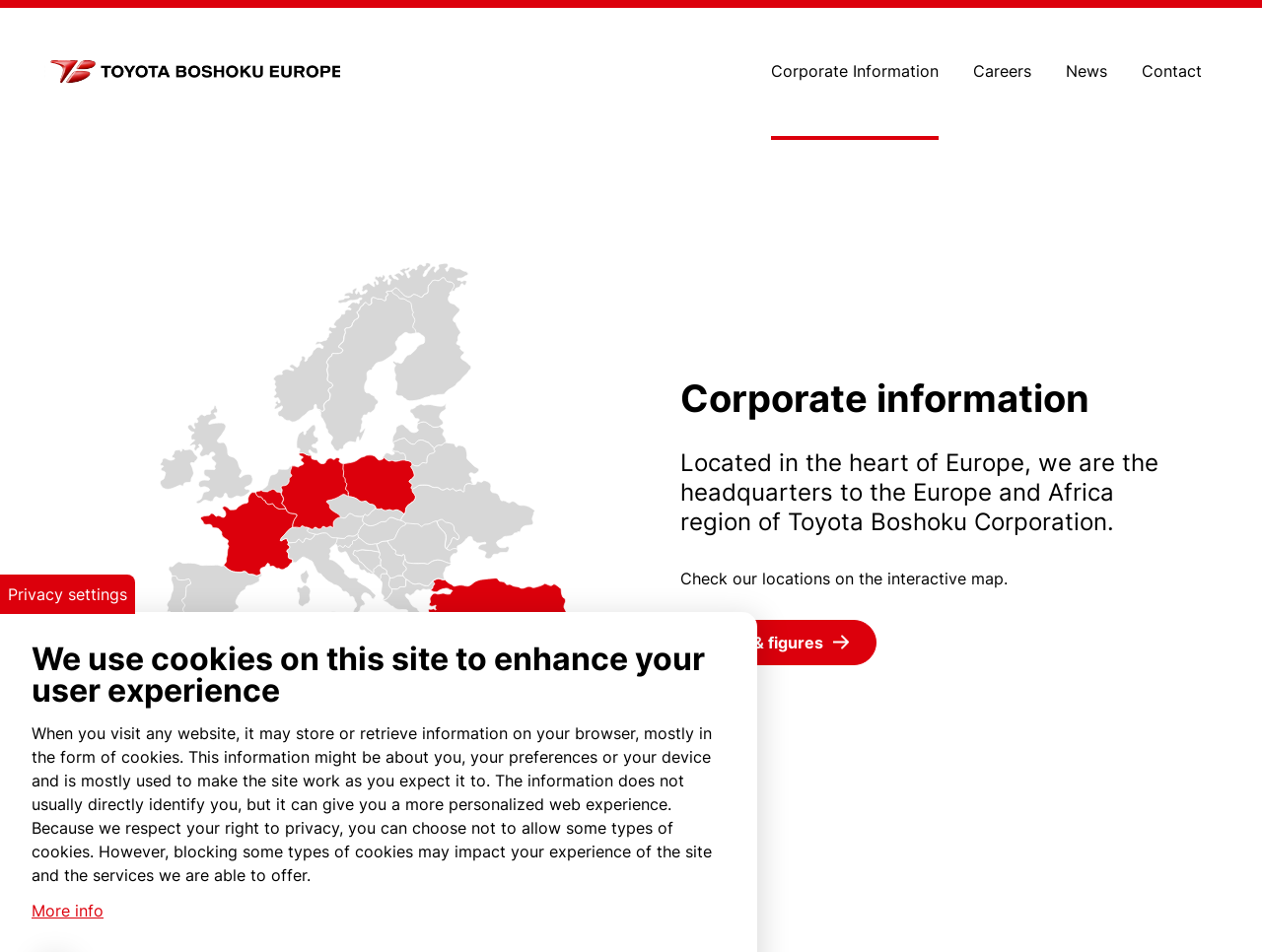Please identify the bounding box coordinates of the area that needs to be clicked to fulfill the following instruction: "Click the Home link."

[0.035, 0.054, 0.27, 0.095]